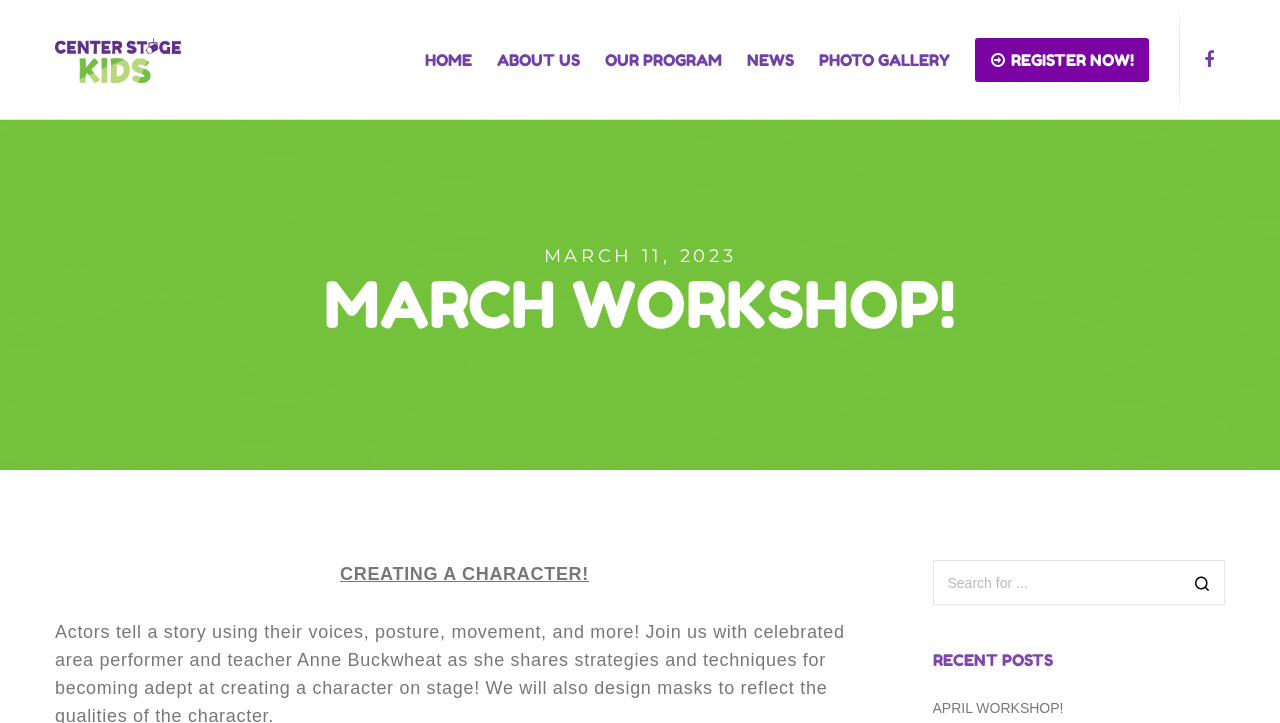Locate the bounding box coordinates of the element I should click to achieve the following instruction: "register now".

[0.742, 0.0, 0.898, 0.166]